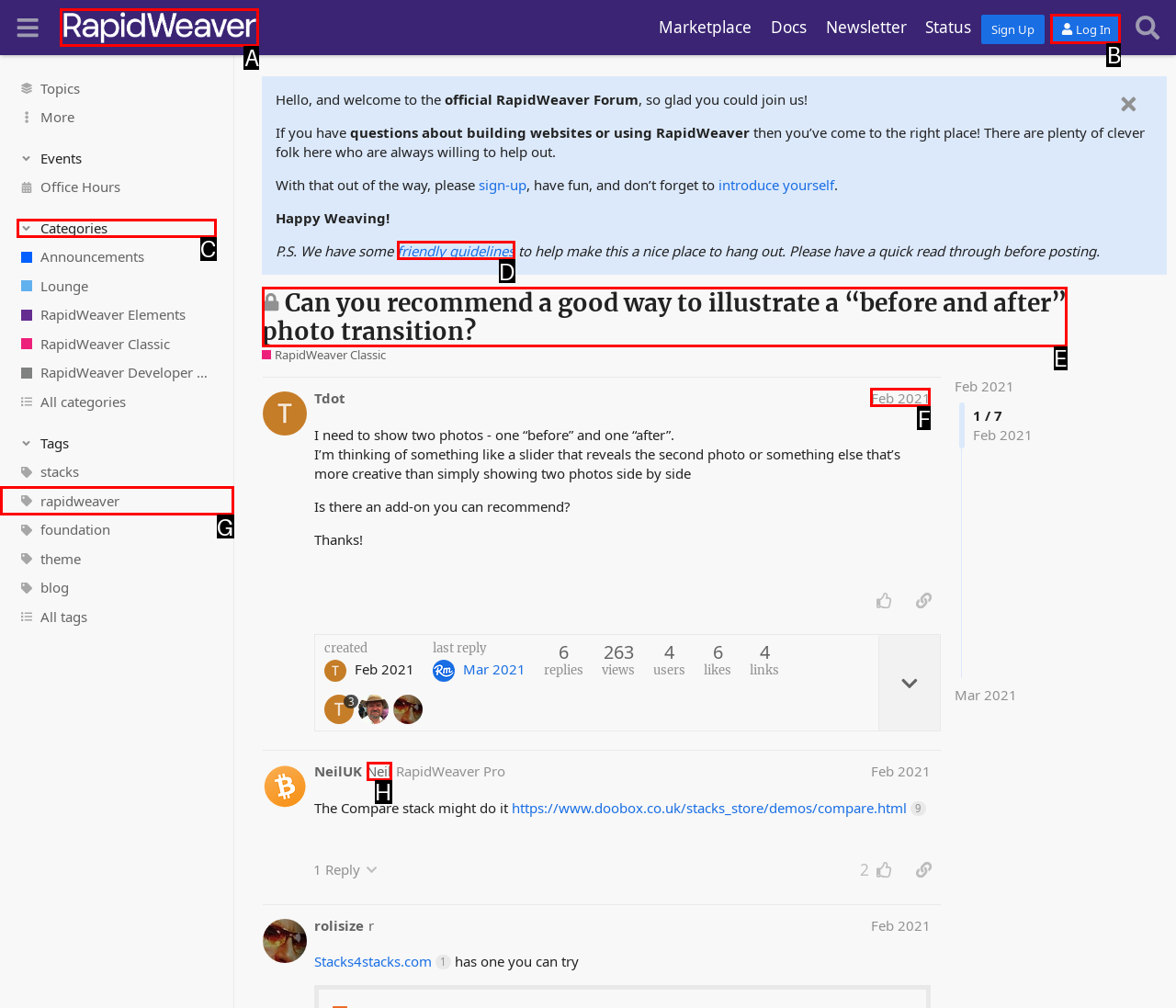From the given options, choose the one to complete the task: View the 'RapidWeaver Forum' link
Indicate the letter of the correct option.

A